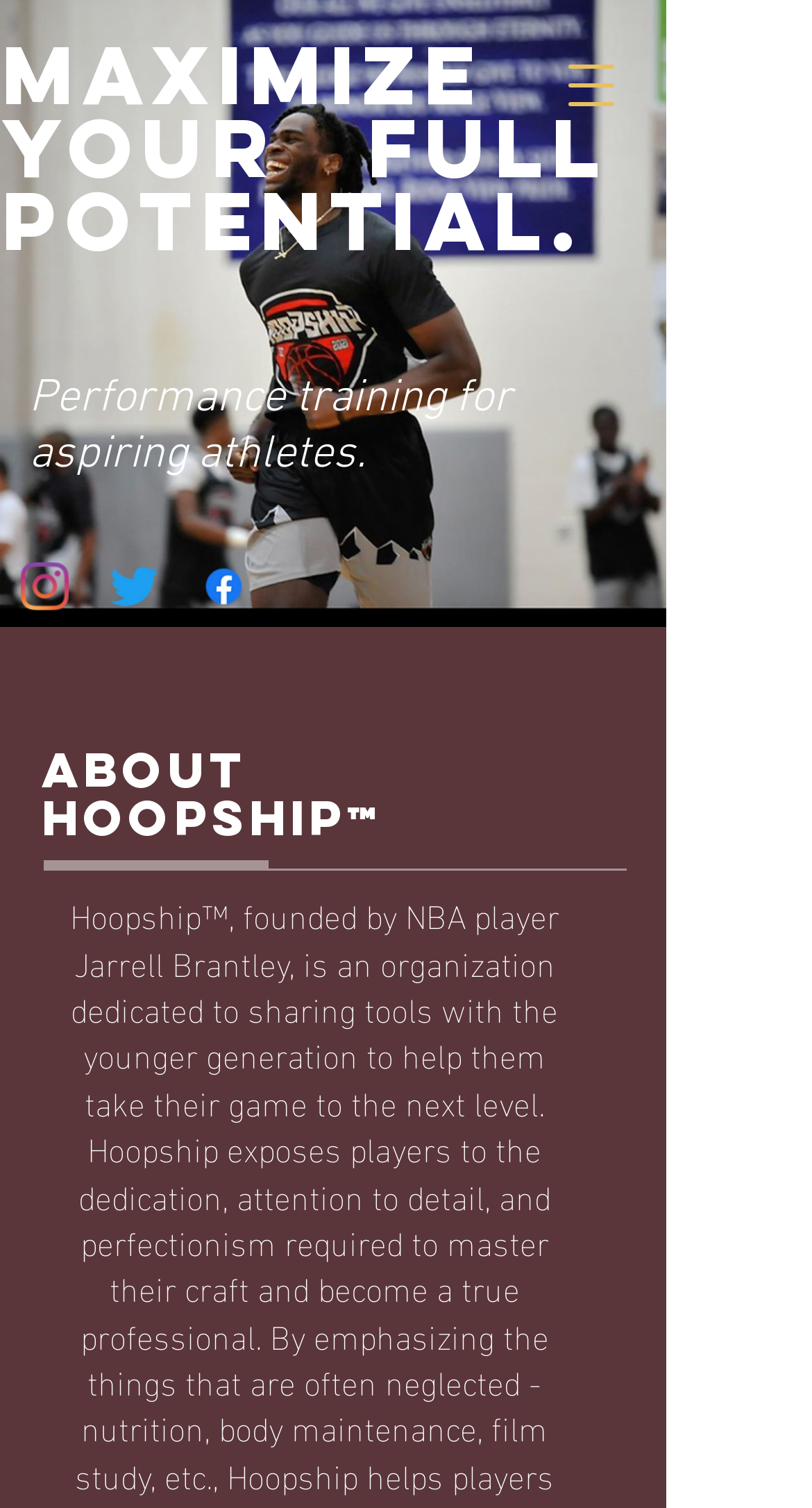What is the main theme of the webpage? Using the information from the screenshot, answer with a single word or phrase.

Performance training